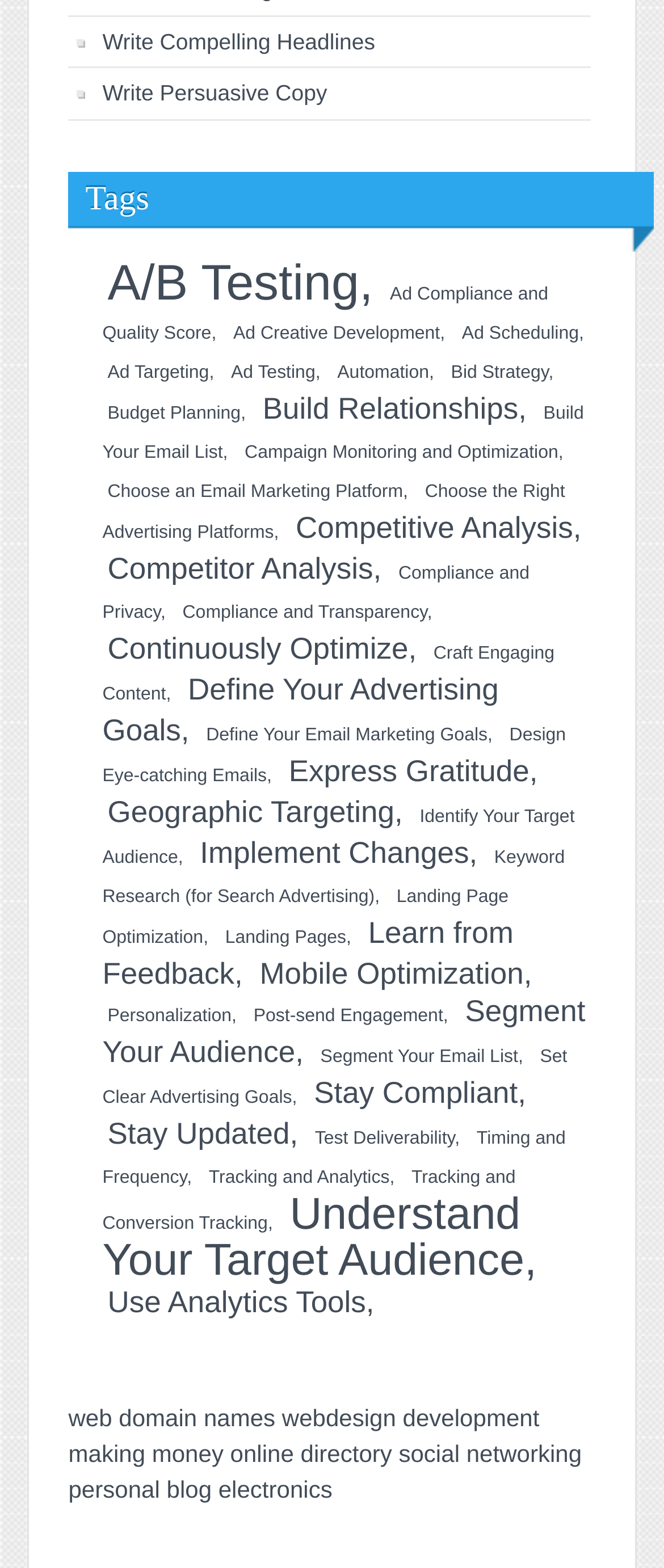Determine the bounding box coordinates for the clickable element required to fulfill the instruction: "Learn about 'Ad Creative Development'". Provide the coordinates as four float numbers between 0 and 1, i.e., [left, top, right, bottom].

[0.344, 0.203, 0.678, 0.223]